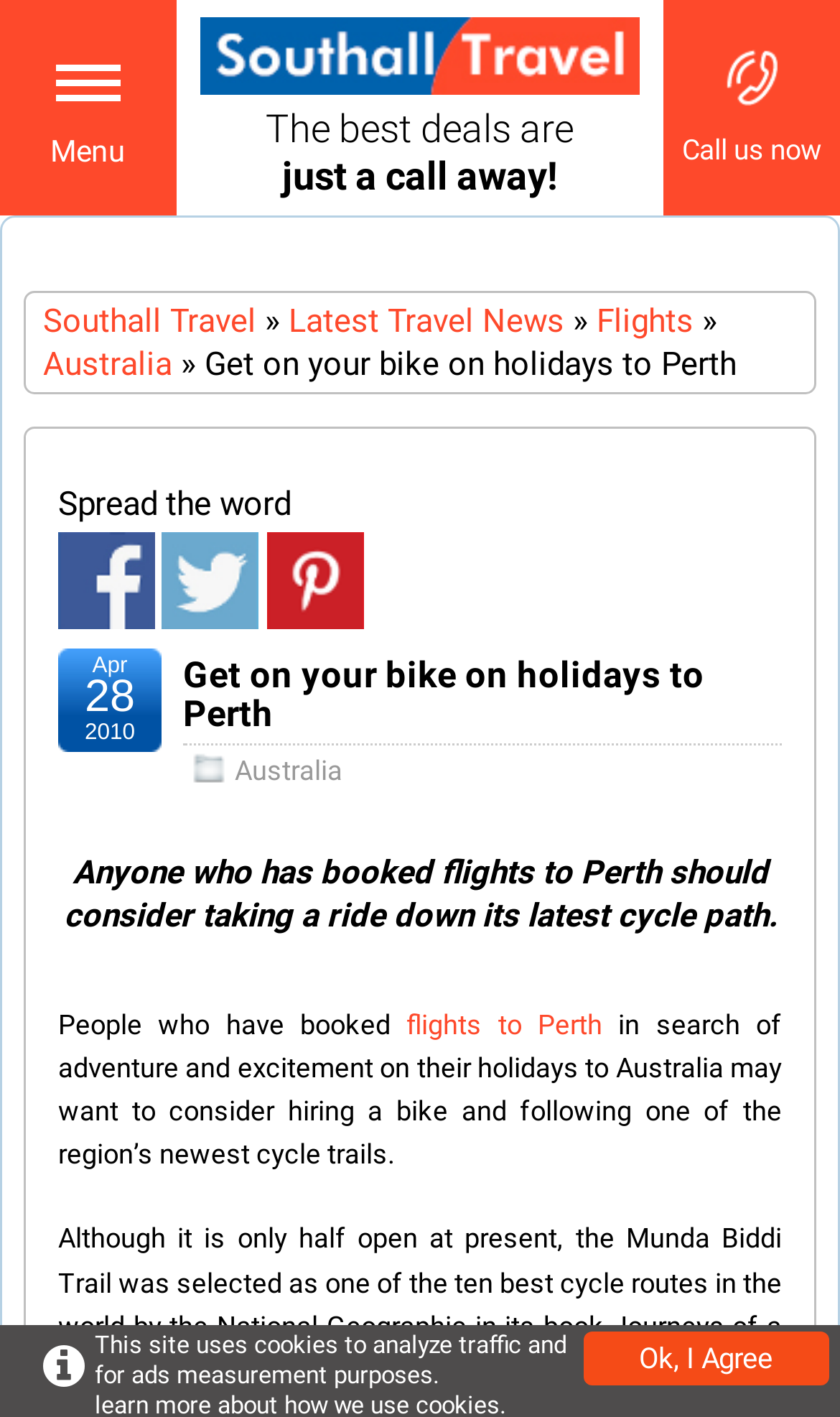Determine the coordinates of the bounding box that should be clicked to complete the instruction: "Call the phone number". The coordinates should be represented by four float numbers between 0 and 1: [left, top, right, bottom].

[0.812, 0.094, 0.978, 0.117]